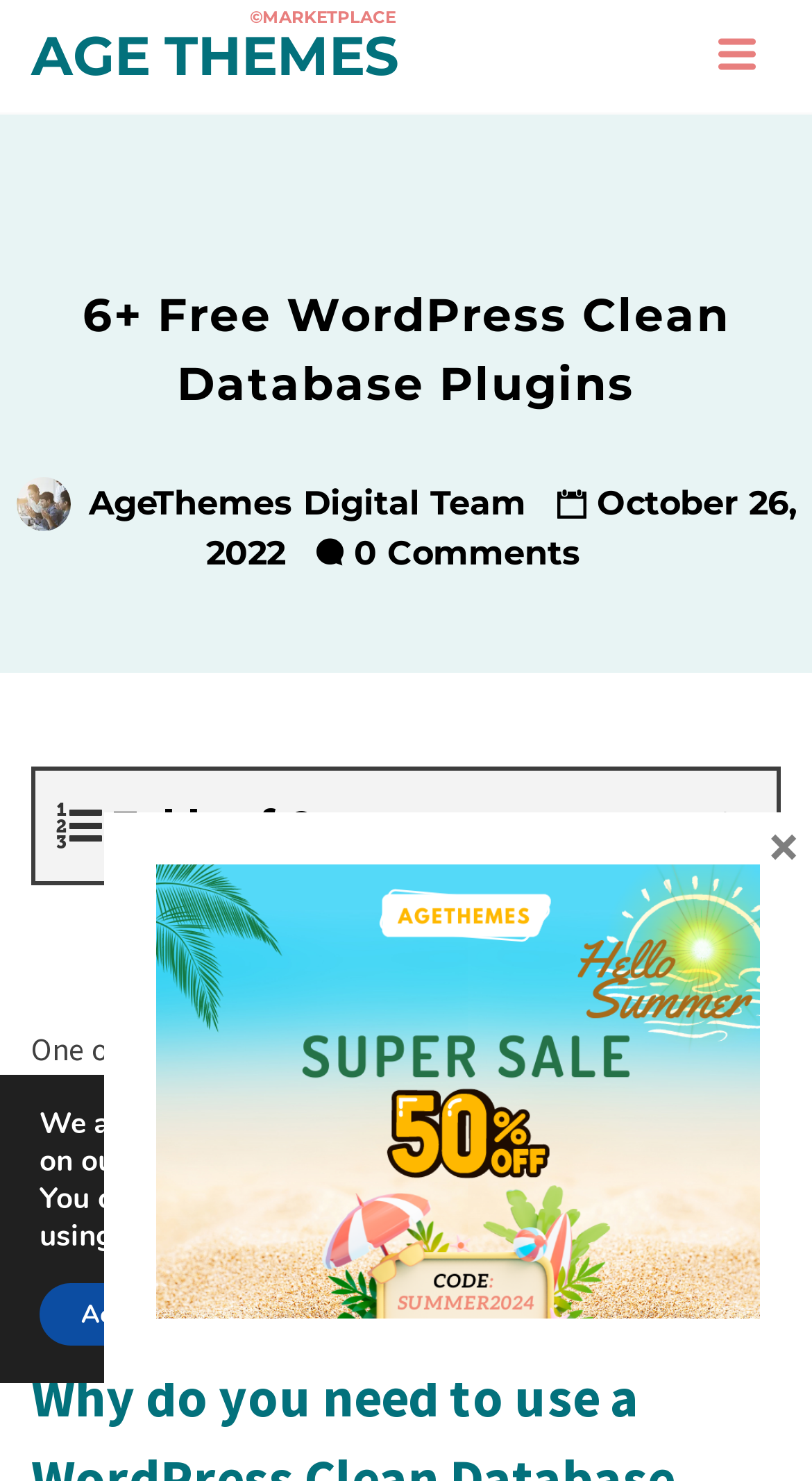Pinpoint the bounding box coordinates of the clickable area needed to execute the instruction: "View the table of contents". The coordinates should be specified as four float numbers between 0 and 1, i.e., [left, top, right, bottom].

[0.867, 0.534, 0.931, 0.58]